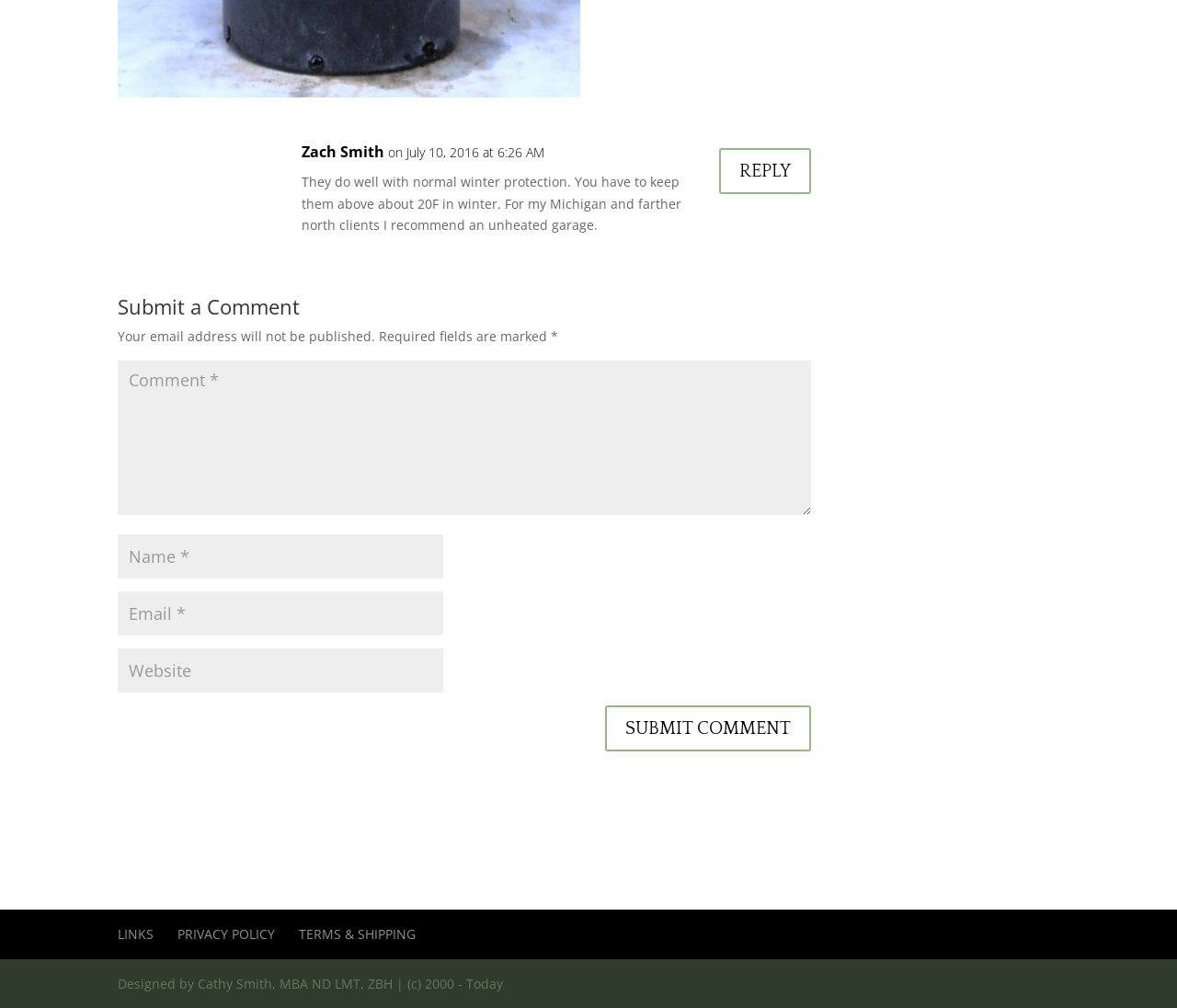Find the bounding box coordinates of the element I should click to carry out the following instruction: "Reply to Zach Smith".

[0.611, 0.147, 0.689, 0.192]